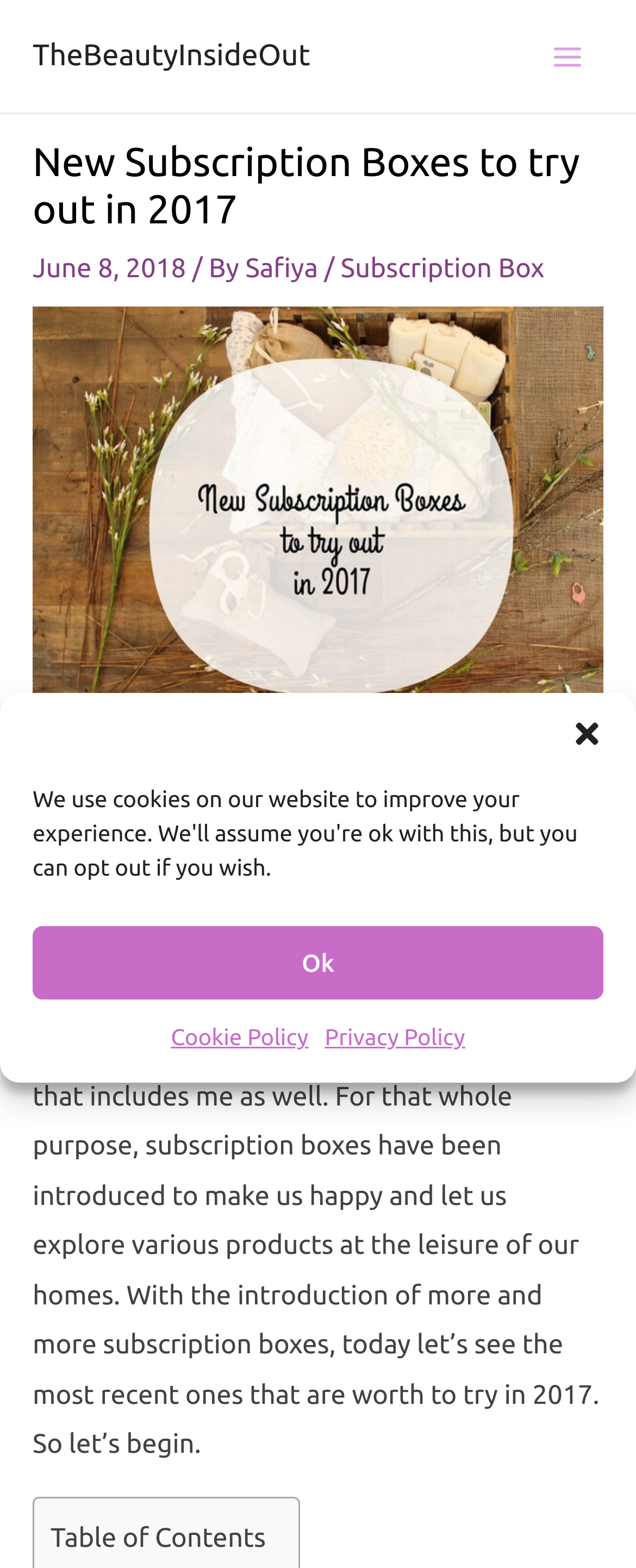From the element description: "Ok", extract the bounding box coordinates of the UI element. The coordinates should be expressed as four float numbers between 0 and 1, in the order [left, top, right, bottom].

[0.051, 0.591, 0.949, 0.637]